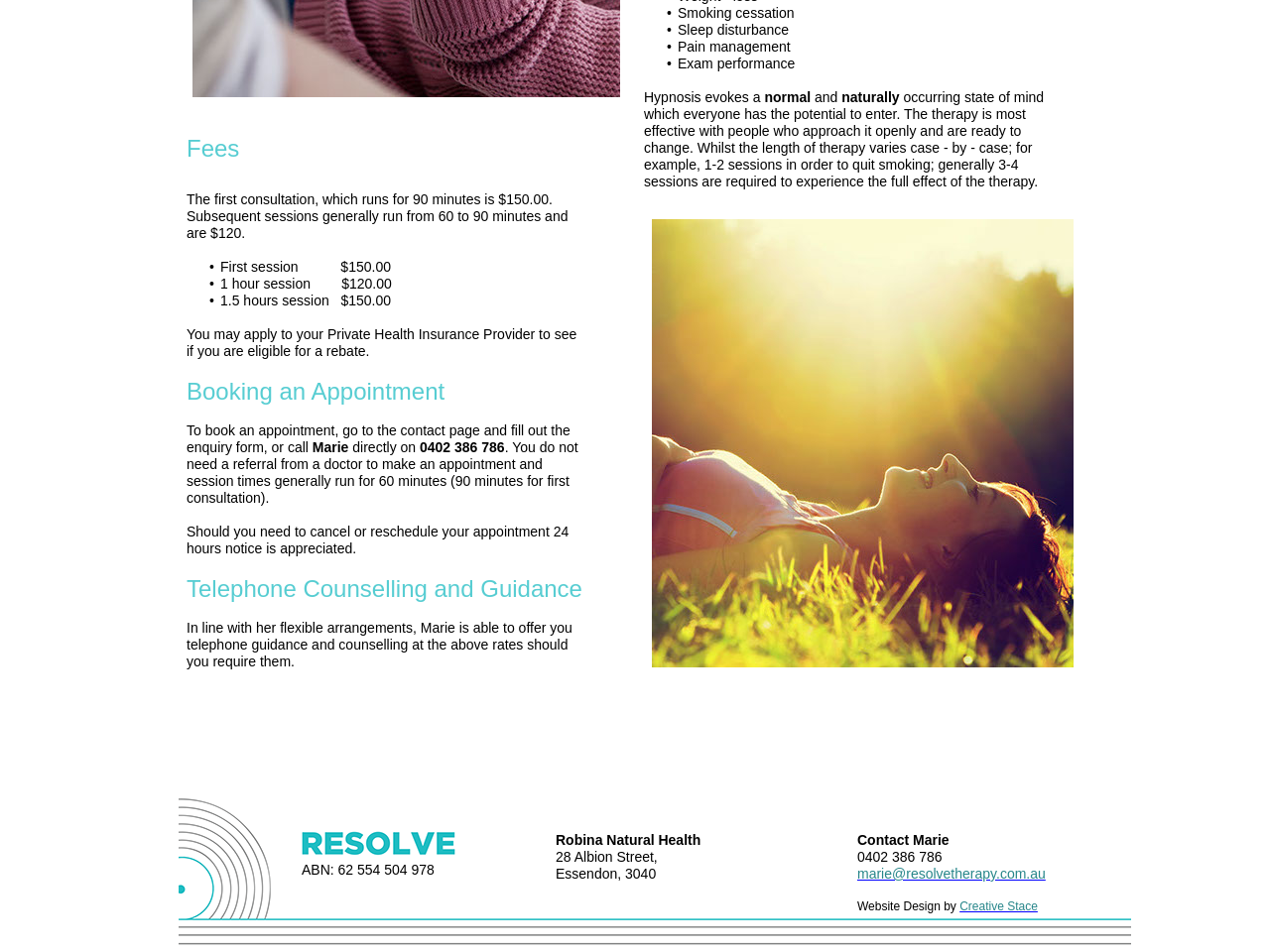Given the element description, predict the bounding box coordinates in the format (top-left x, top-left y, bottom-right x, bottom-right y), using floating point numbers between 0 and 1: marie@resolvetherapy.com.au

[0.675, 0.909, 0.823, 0.926]